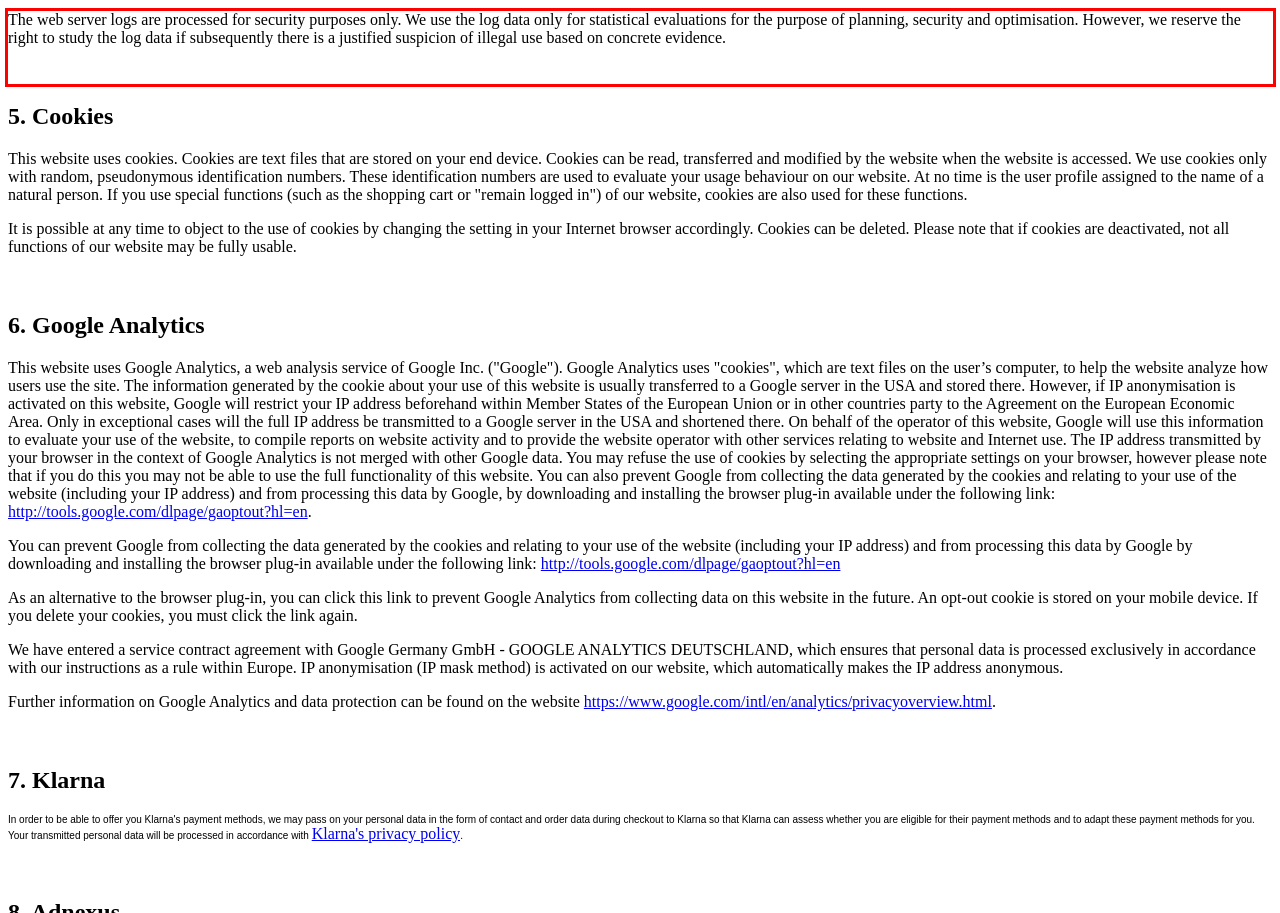You are provided with a screenshot of a webpage that includes a red bounding box. Extract and generate the text content found within the red bounding box.

The web server logs are processed for security purposes only. We use the log data only for statistical evaluations for the purpose of planning, security and optimisation. However, we reserve the right to study the log data if subsequently there is a justified suspicion of illegal use based on concrete evidence.